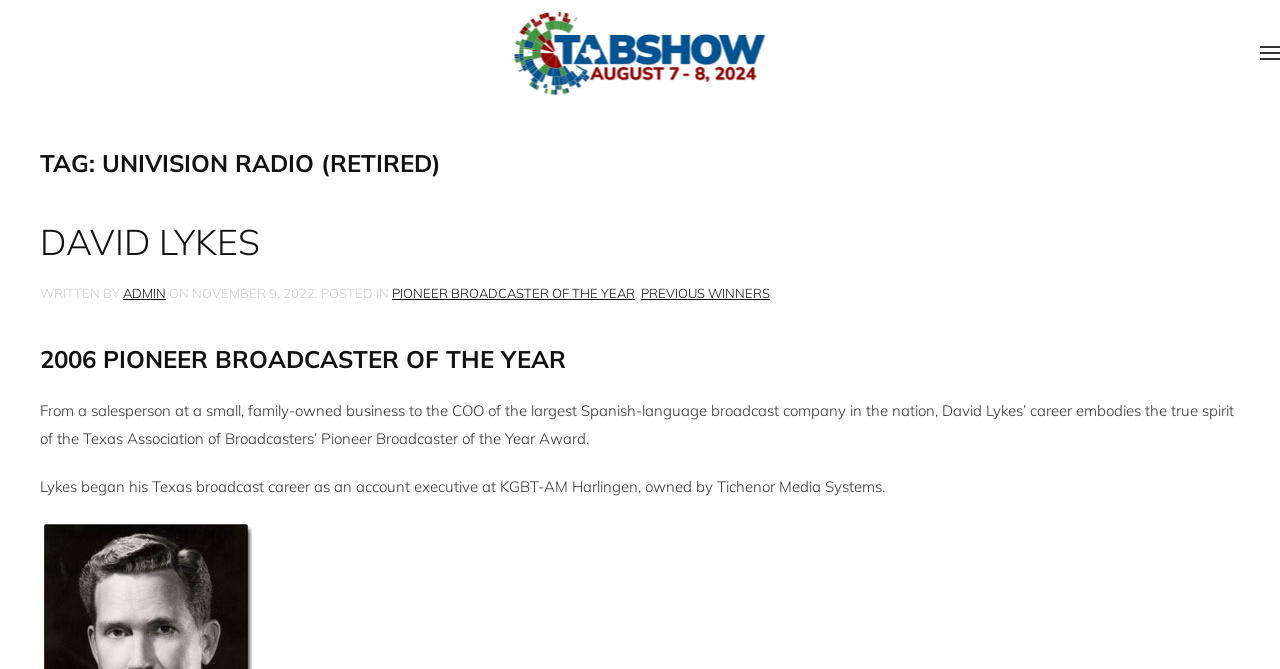Please answer the following query using a single word or phrase: 
Who is the Pioneer Broadcaster of the Year?

David Lykes